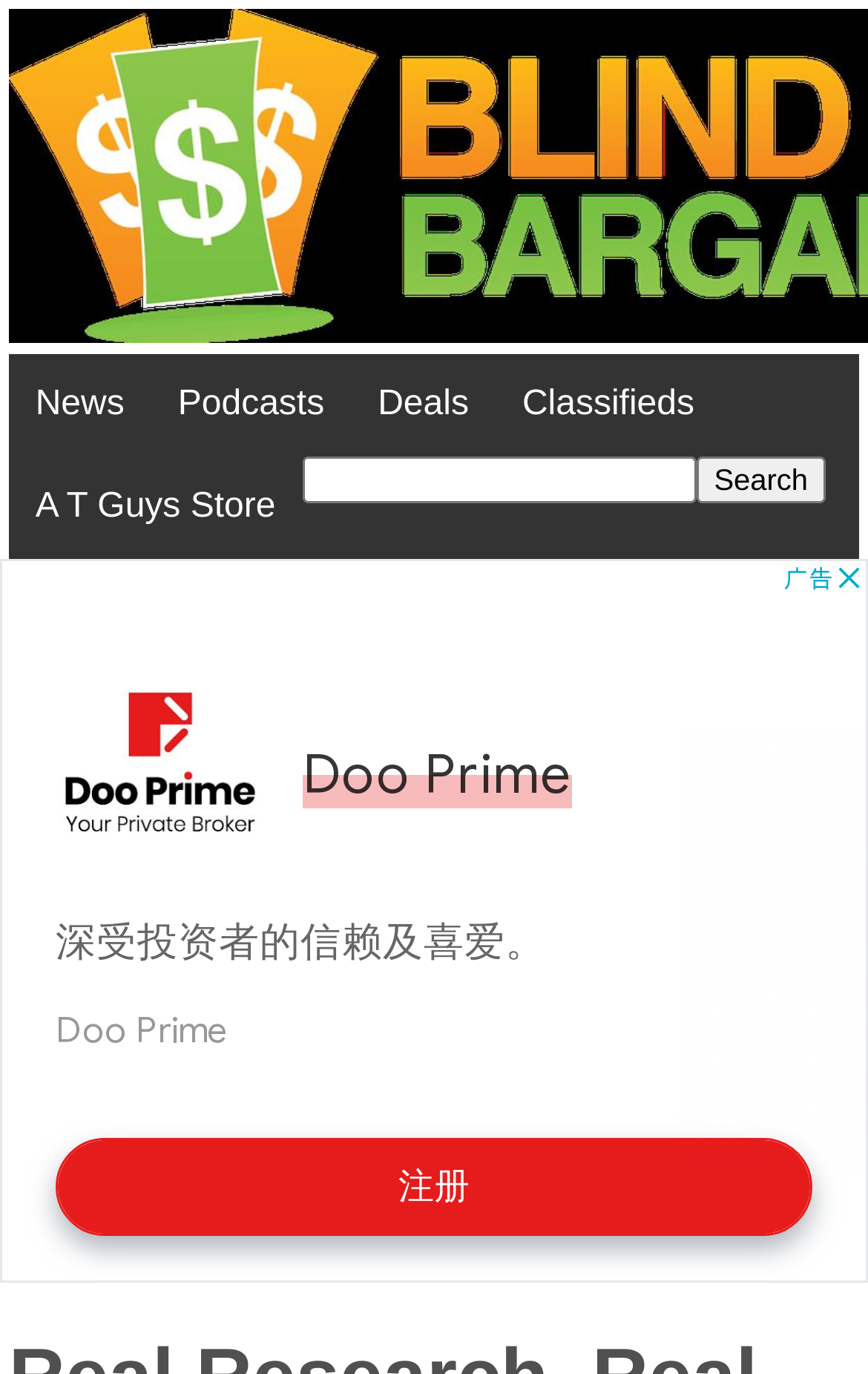Determine the bounding box coordinates in the format (top-left x, top-left y, bottom-right x, bottom-right y). Ensure all values are floating point numbers between 0 and 1. Identify the bounding box of the UI element described by: parent_node: Search aria-label="Search for" name="kw"

[0.348, 0.332, 0.802, 0.366]